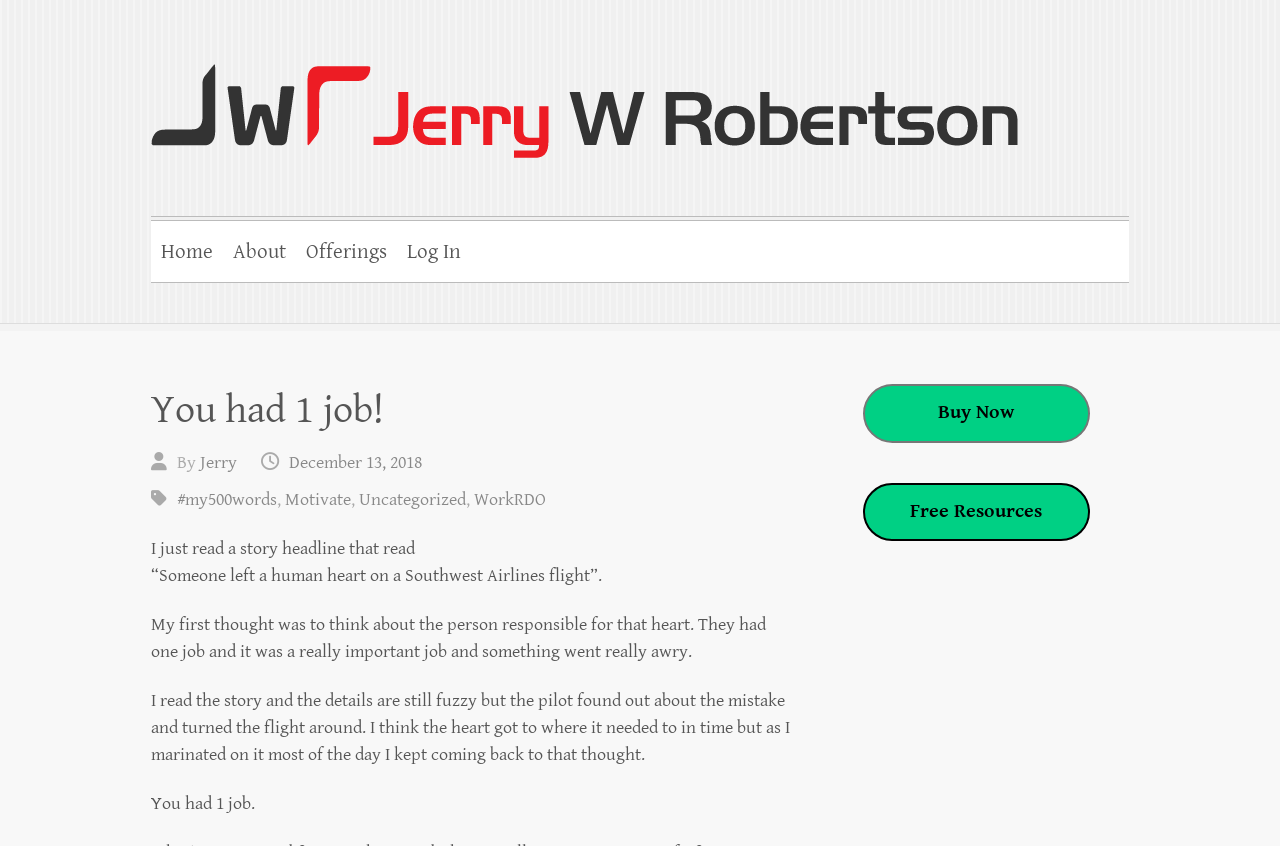Give a one-word or one-phrase response to the question: 
What is the author's name?

Jerry W Robertson